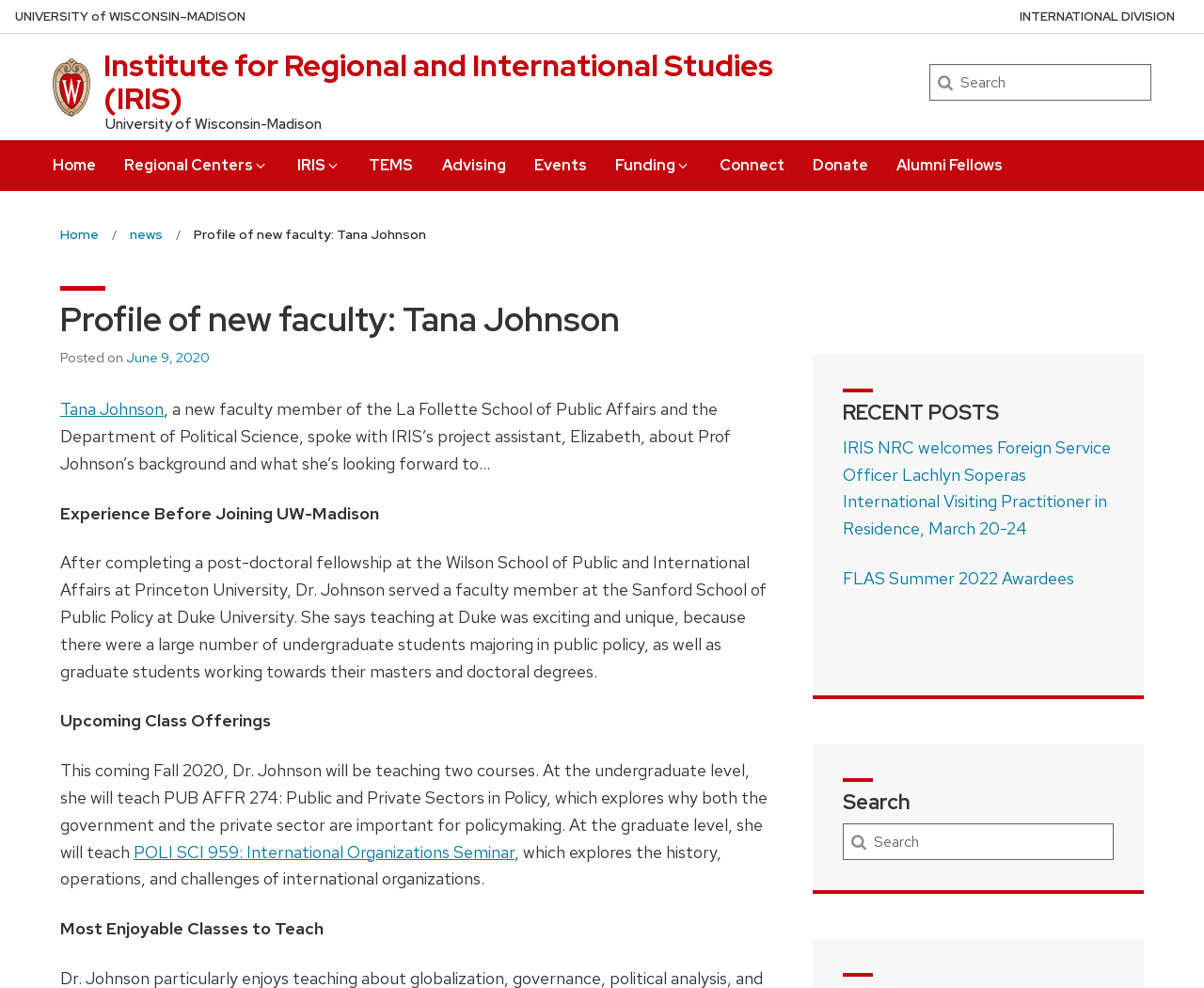What is the title of the course Dr. Johnson will teach at the undergraduate level in Fall 2020?
Please ensure your answer to the question is detailed and covers all necessary aspects.

The answer can be found in the section 'Upcoming Class Offerings', where it is stated that 'At the undergraduate level, she will teach PUB AFFR 274: Public and Private Sectors in Policy, which explores why both the government and the private sector are important for policymaking'.